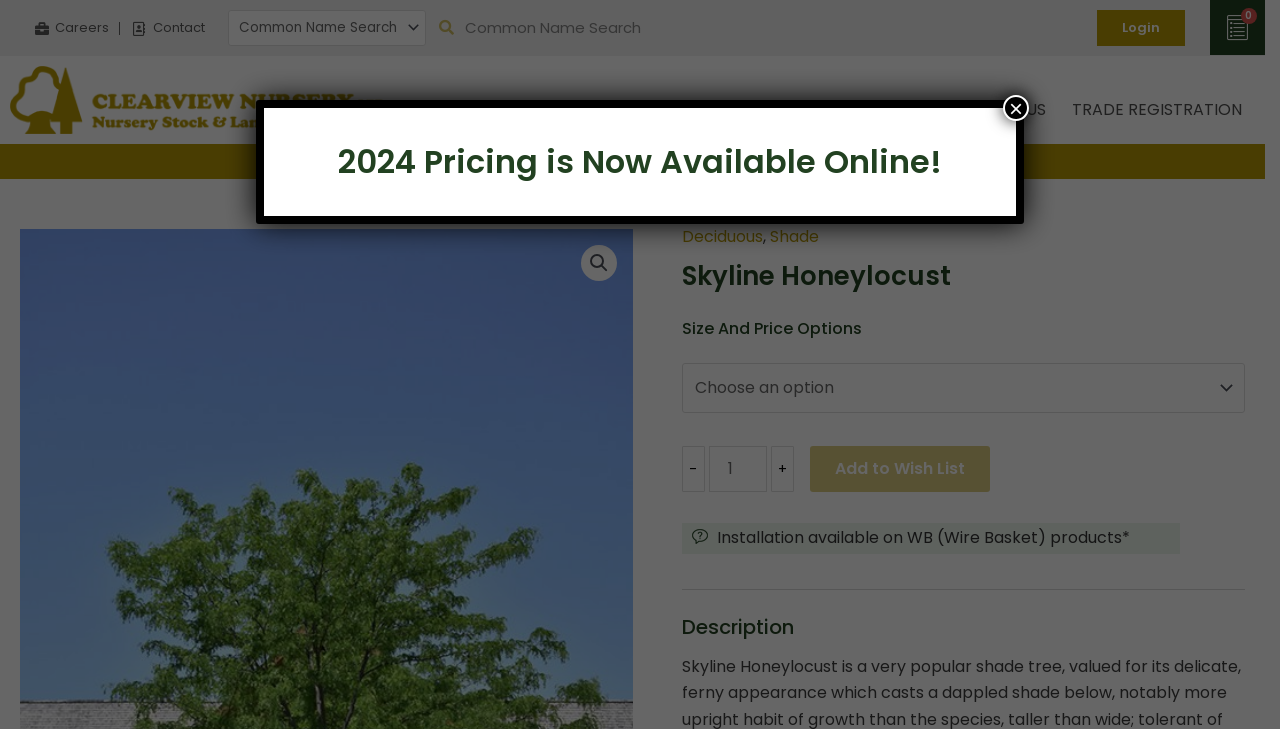Answer this question using a single word or a brief phrase:
What is the name of the nursery?

Clearview Nursery